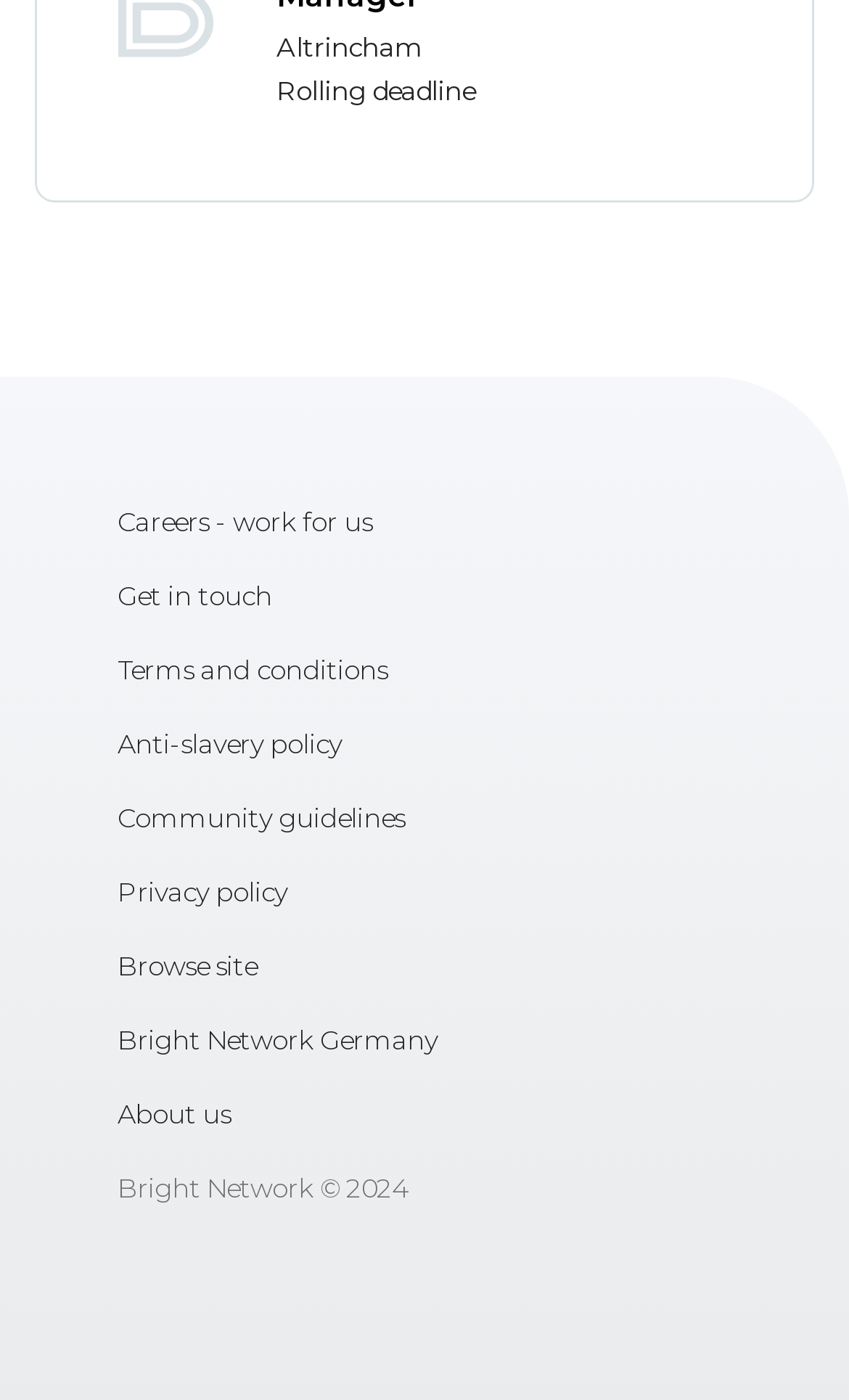Determine the bounding box coordinates of the clickable region to execute the instruction: "Click on 'Careers - work for us'". The coordinates should be four float numbers between 0 and 1, denoted as [left, top, right, bottom].

[0.138, 0.347, 0.923, 0.4]